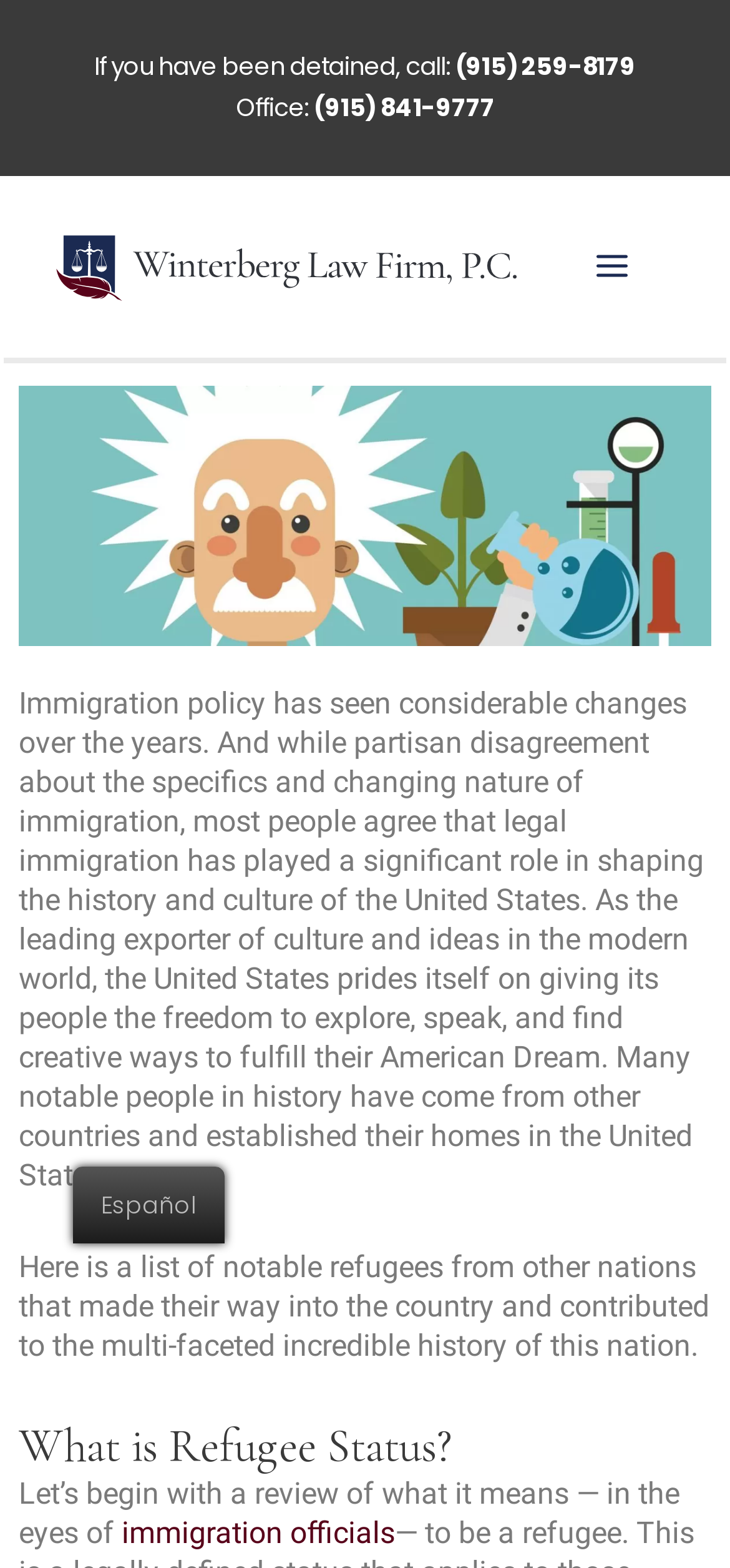What is the phone number to call if detained?
Use the information from the screenshot to give a comprehensive response to the question.

I found the phone number by looking at the links in the header section of the webpage, specifically the one that says 'If you have been detained, call:'.